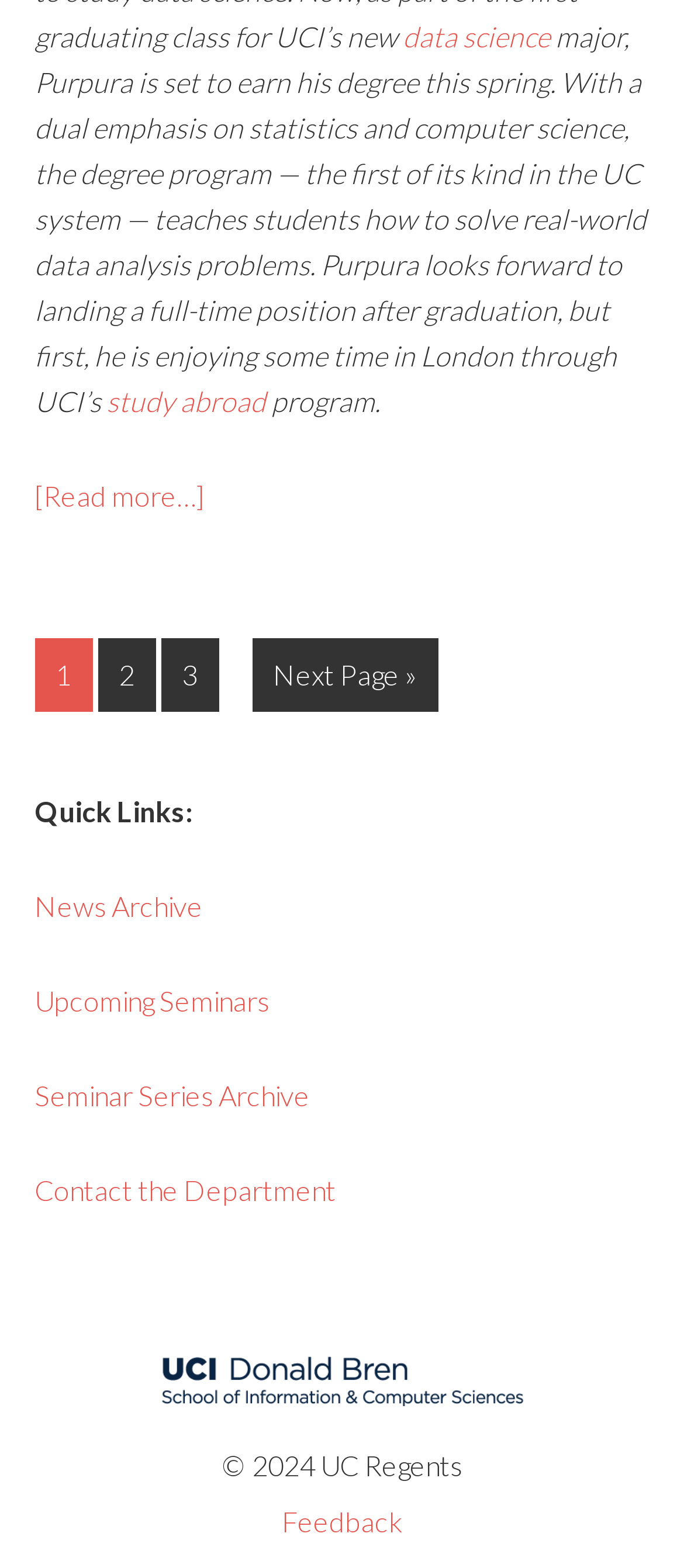Please find the bounding box coordinates in the format (top-left x, top-left y, bottom-right x, bottom-right y) for the given element description. Ensure the coordinates are floating point numbers between 0 and 1. Description: Contact the Department

[0.05, 0.748, 0.491, 0.769]